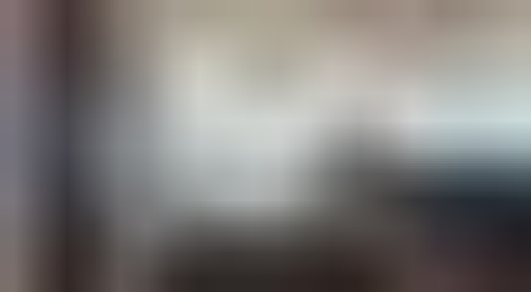What is the primary purpose of the workout setup in the foreground?
Kindly answer the question with as much detail as you can.

The caption highlights the importance of maintaining a healthy exercise routine while aboard a superyacht, and the workout setup in the foreground serves as a means to achieve this goal.